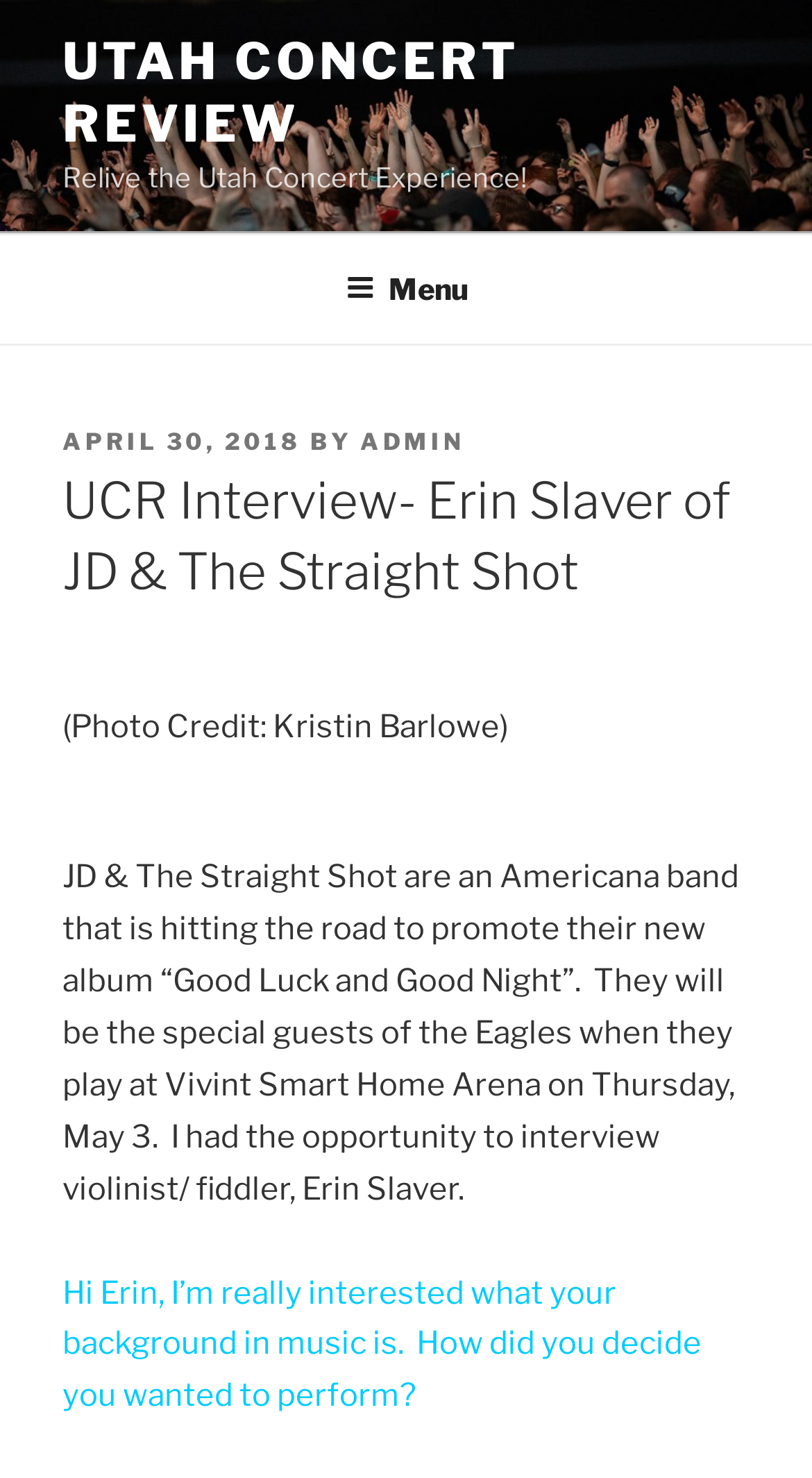Create a detailed summary of the webpage's content and design.

The webpage is an interview article from Utah Concert Review, featuring Erin Slaver of JD & The Straight Shot. At the top left of the page, there is a link to "UTAH CONCERT REVIEW" and a static text "Relive the Utah Concert Experience!" positioned below it. A top menu navigation bar spans the entire width of the page, with a "Menu" button on the right side.

Below the navigation bar, there is a header section with a link to "APRIL 30, 2018" on the left, followed by a "BY" text and a link to "ADMIN" on the right. The main heading "UCR Interview- Erin Slaver of JD & The Straight Shot" is centered in this section.

The main content of the article starts with a photo credit text "(Photo Credit: Kristin Barlowe)" followed by a brief introduction to JD & The Straight Shot and their upcoming concert. The interview with Erin Slaver begins below, with a question "Hi Erin, I’m really interested what your background in music is. How did you decide you wanted to perform?"